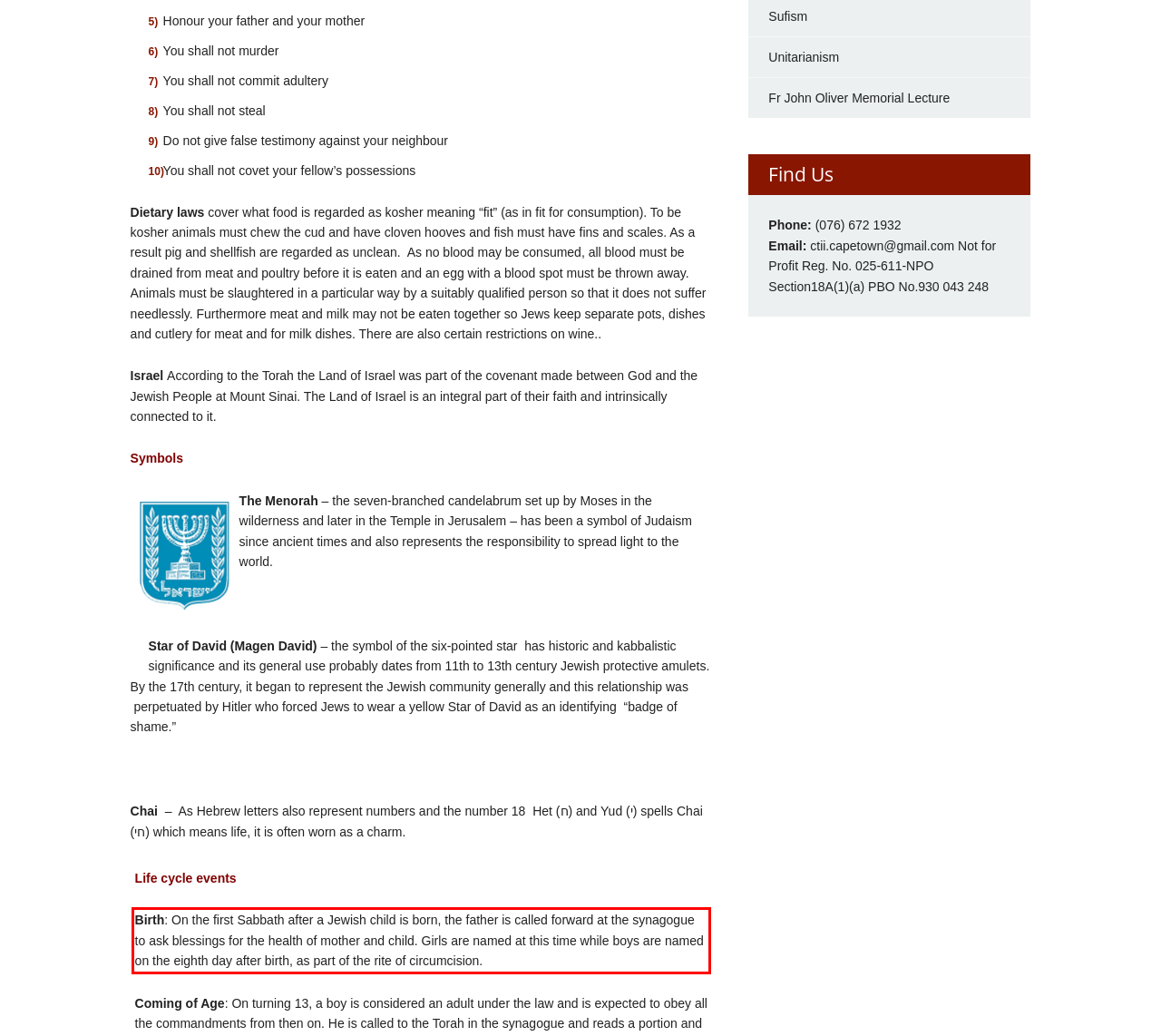Given a webpage screenshot, identify the text inside the red bounding box using OCR and extract it.

Birth: On the first Sabbath after a Jewish child is born, the father is called forward at the synagogue to ask blessings for the health of mother and child. Girls are named at this time while boys are named on the eighth day after birth, as part of the rite of circumcision.